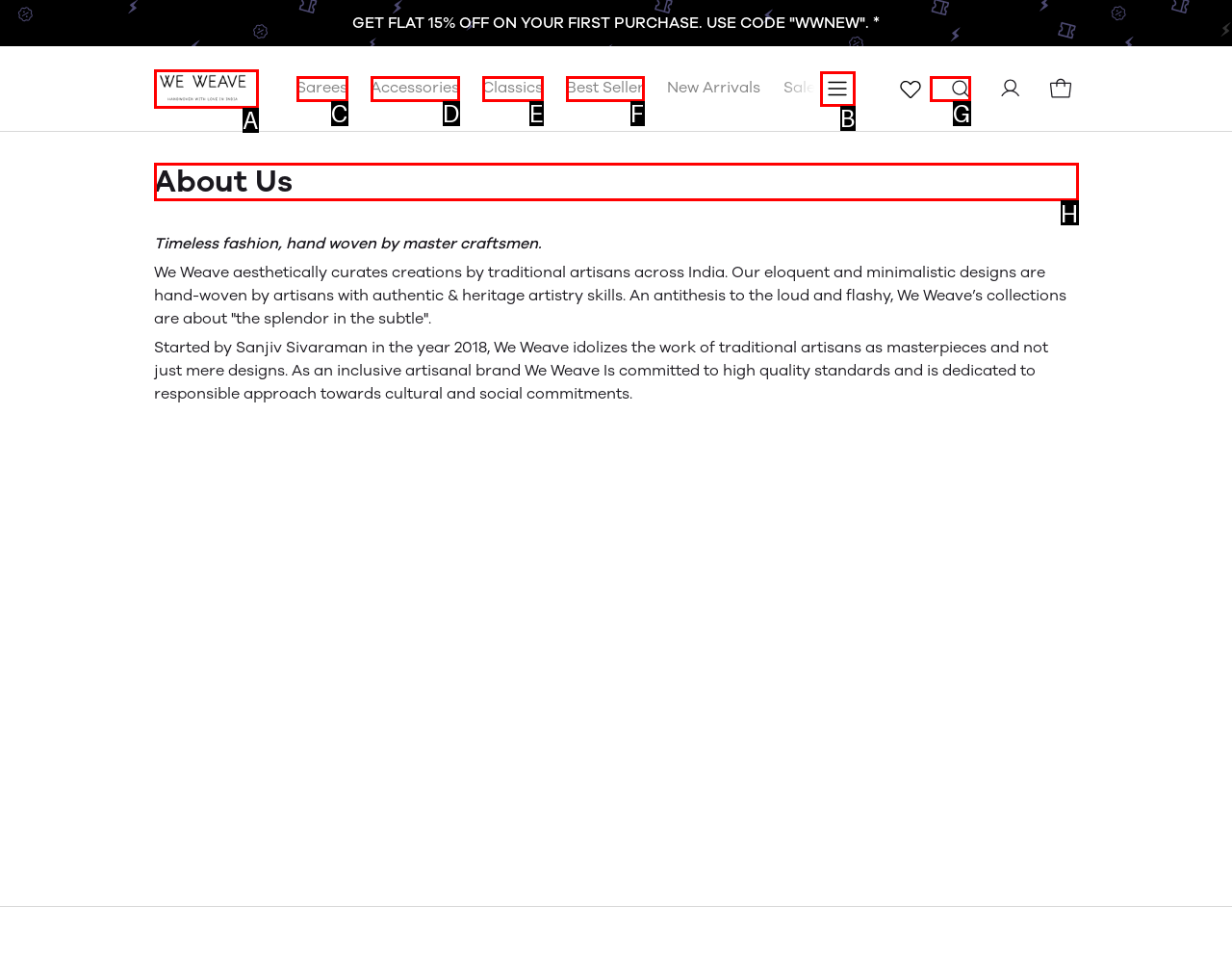Pick the option that should be clicked to perform the following task: Learn about We Weave
Answer with the letter of the selected option from the available choices.

H